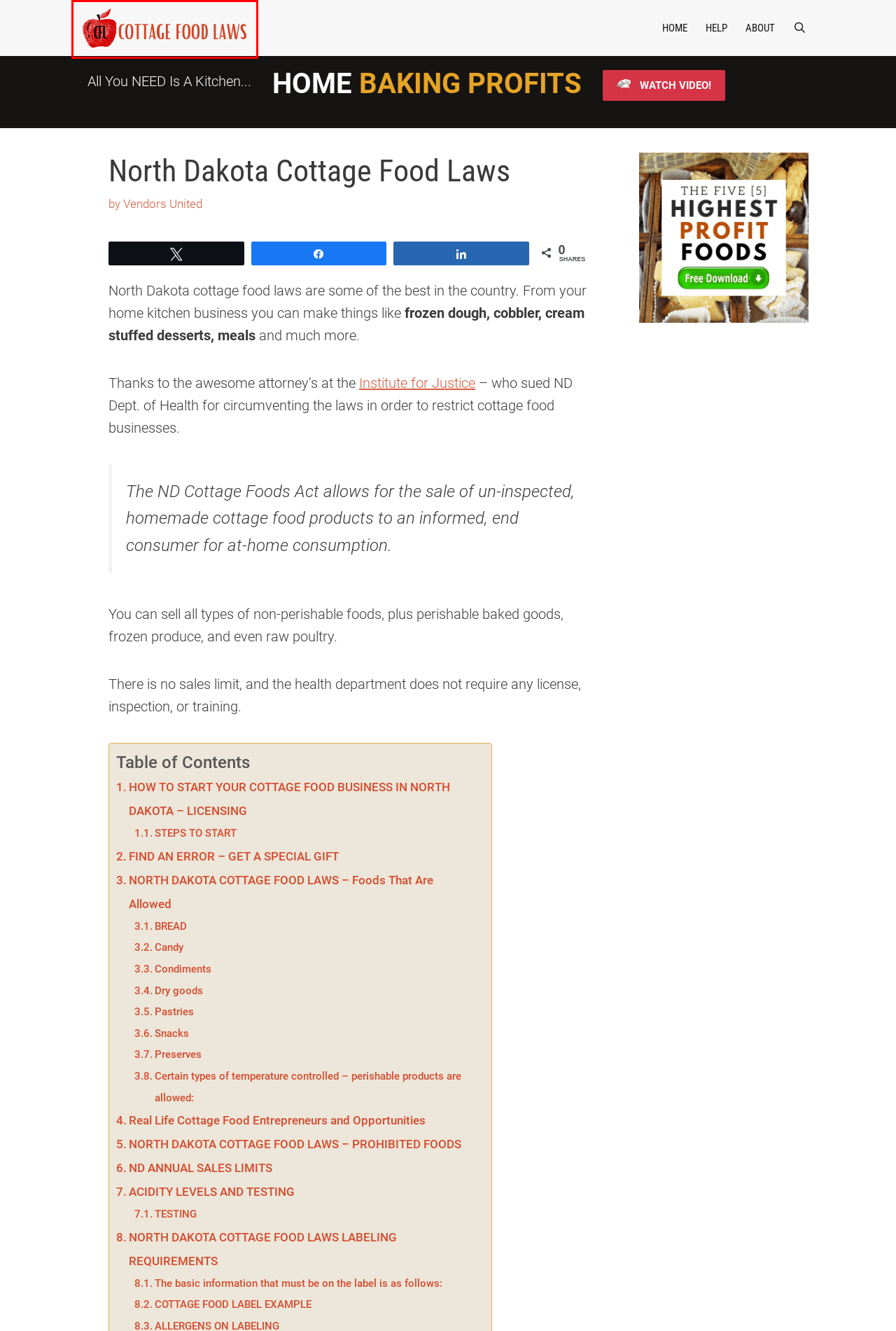Observe the screenshot of a webpage with a red bounding box highlighting an element. Choose the webpage description that accurately reflects the new page after the element within the bounding box is clicked. Here are the candidates:
A. DMCA Policy - Cottage Food Laws
B. Earnings Disclaimer - Cottage Food Laws
C. About - Cottage Food Laws And Regulations By State
D. Cottage Food Laws By State - Rules, Tips, Links, Everything Important
E. Kitchen Income - Home Based Food Businesses
F. Cottage Food Laws By State - Resources, Help And Tips
G. Affiliate Disclaimer - Cottage Food Laws
H. Terms - Cottage Food Laws

D